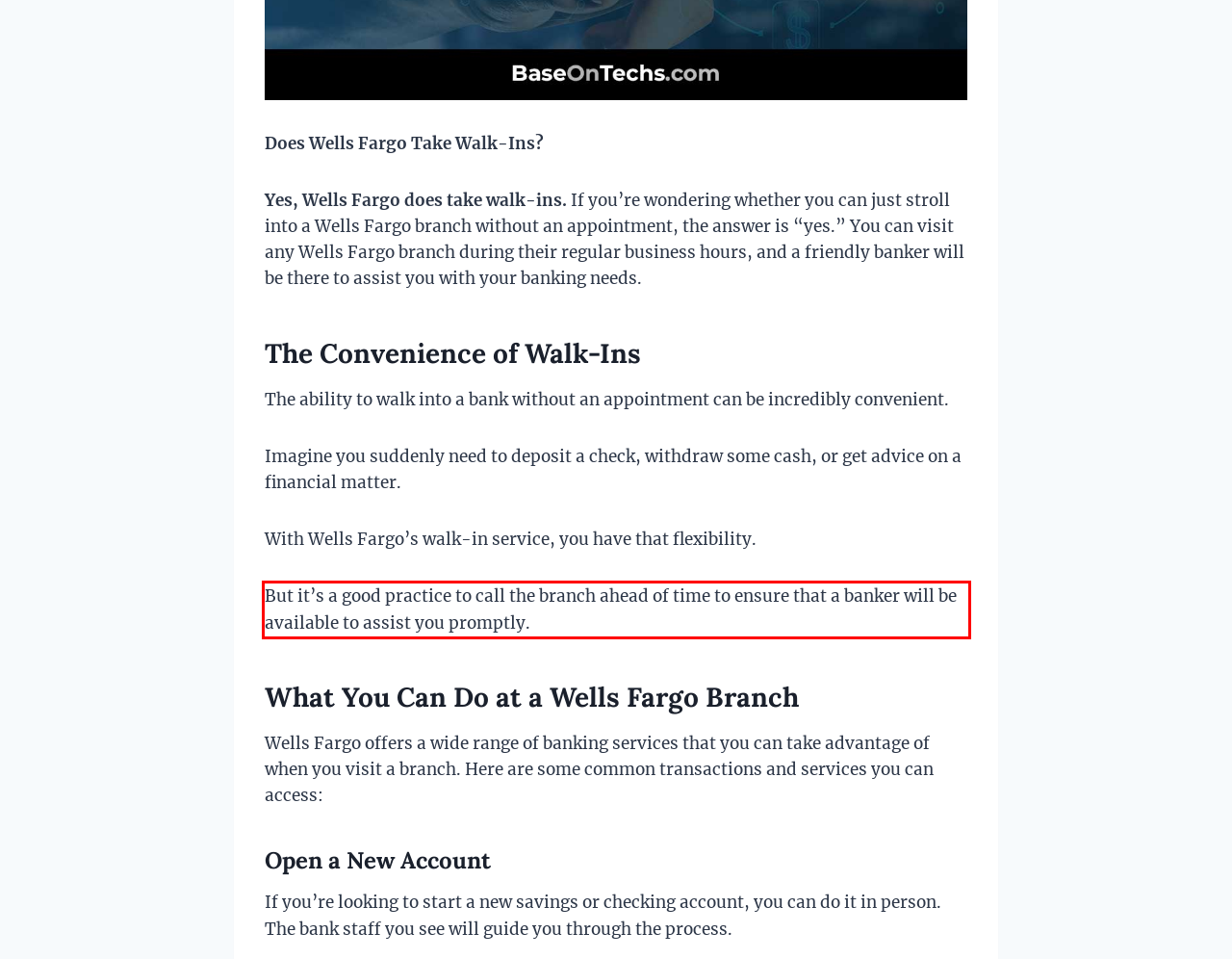Given a screenshot of a webpage, identify the red bounding box and perform OCR to recognize the text within that box.

But it’s a good practice to call the branch ahead of time to ensure that a banker will be available to assist you promptly.